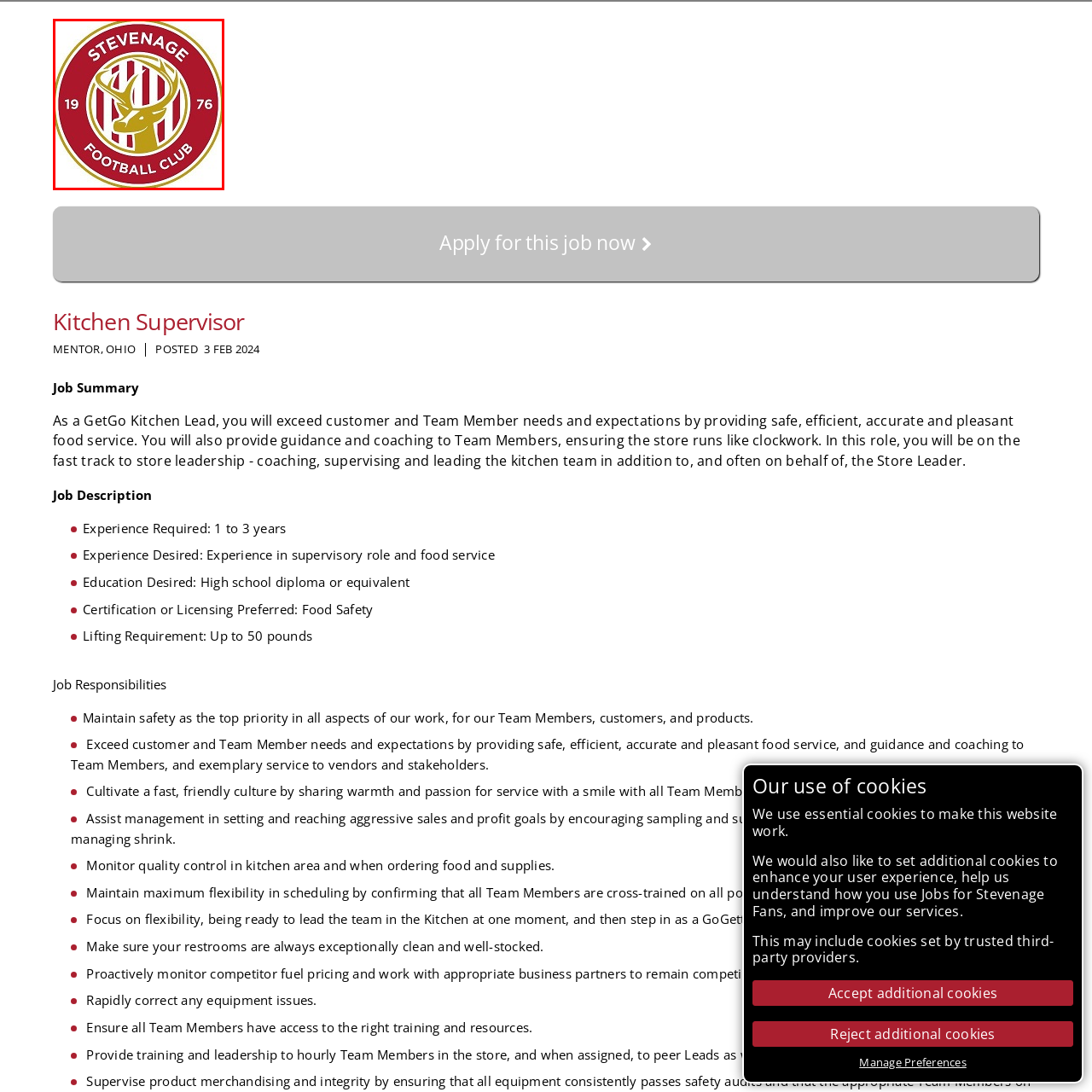Concentrate on the image marked by the red box, What is the color of the stag head in the logo?
 Your answer should be a single word or phrase.

Golden